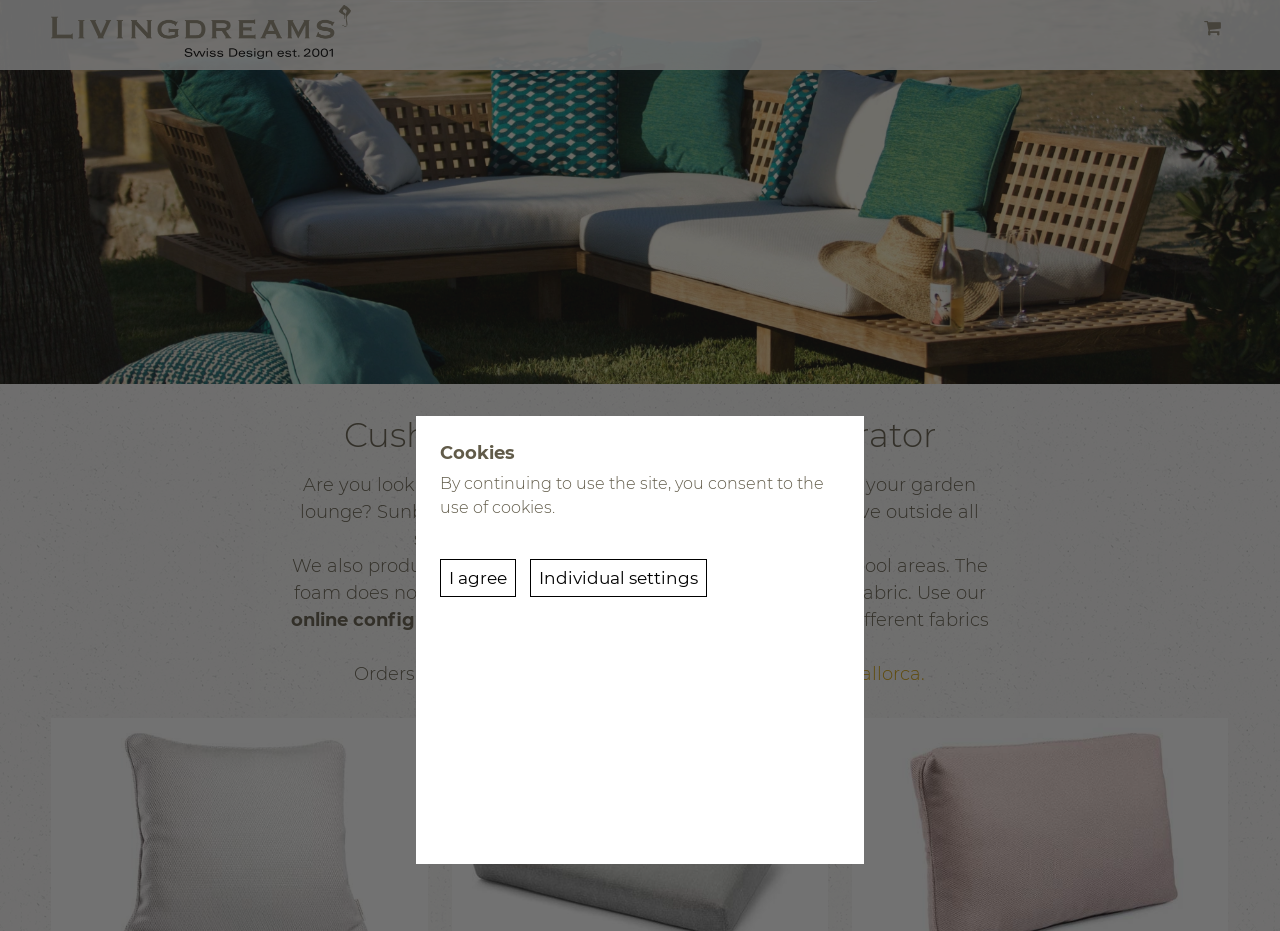What type of foam is used in the mattresses?
Could you answer the question in a detailed manner, providing as much information as possible?

According to the webpage, the mattresses are produced with special foam that does not retain moisture and allows rain to run off the functional fabric, making them suitable for wellness or pool areas.